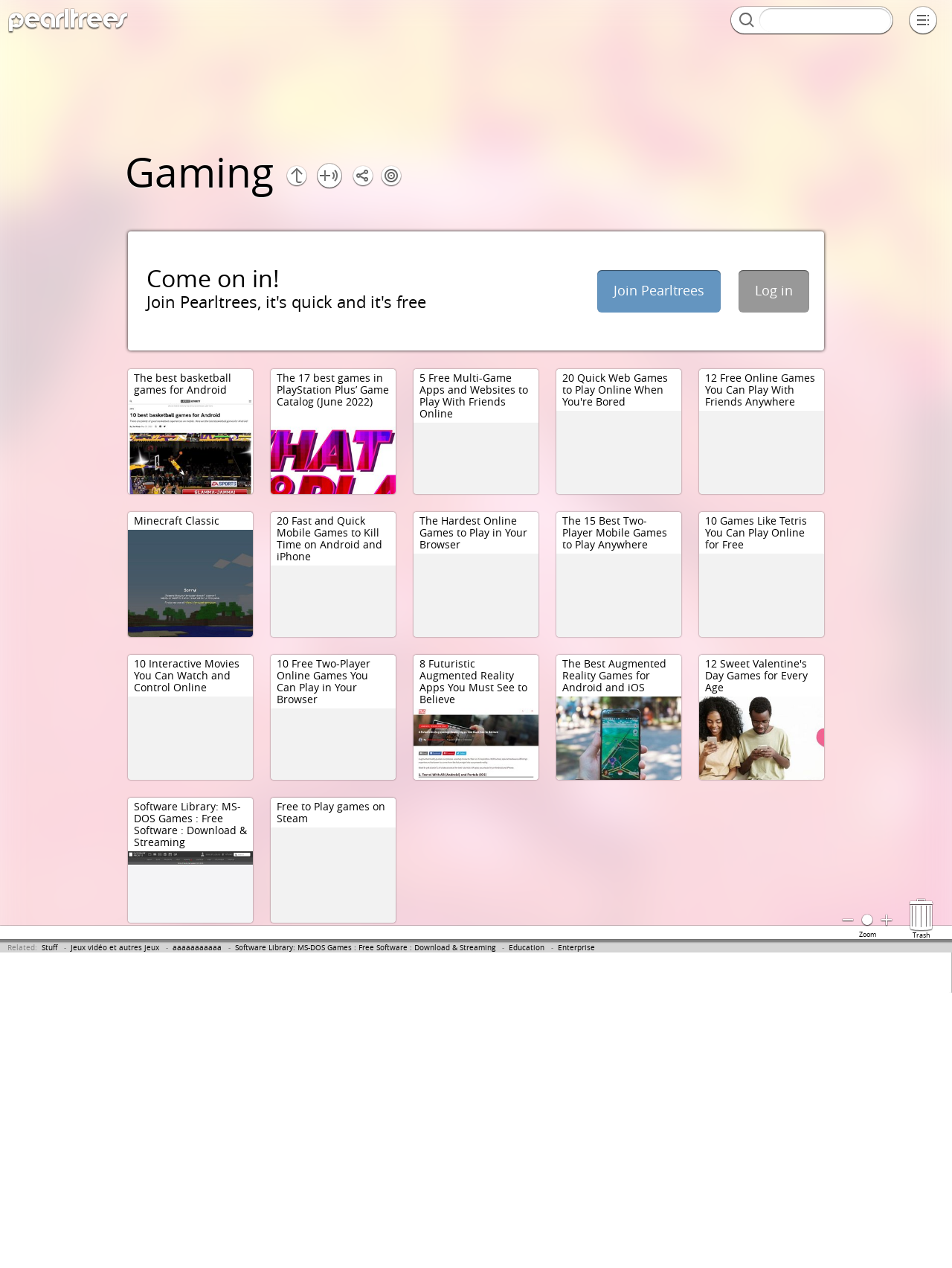Utilize the details in the image to give a detailed response to the question: Is there a search function on the webpage?

I found a textbox element with a required attribute set to False, indicating that it is a search bar where users can input text to search for specific content on the webpage.